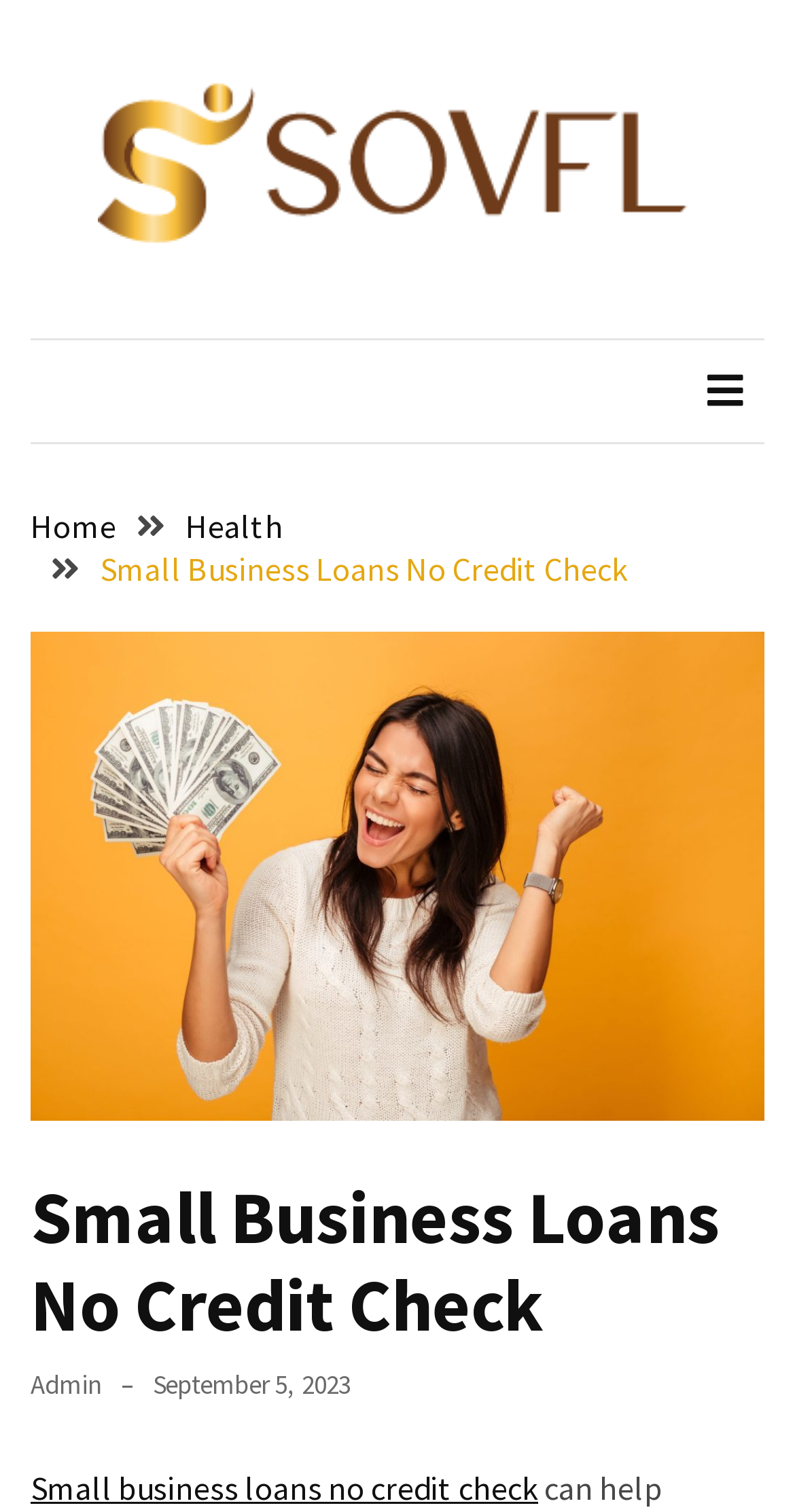Can you determine the bounding box coordinates of the area that needs to be clicked to fulfill the following instruction: "Click on 'RECENT POSTS'"?

[0.0, 0.067, 0.046, 0.143]